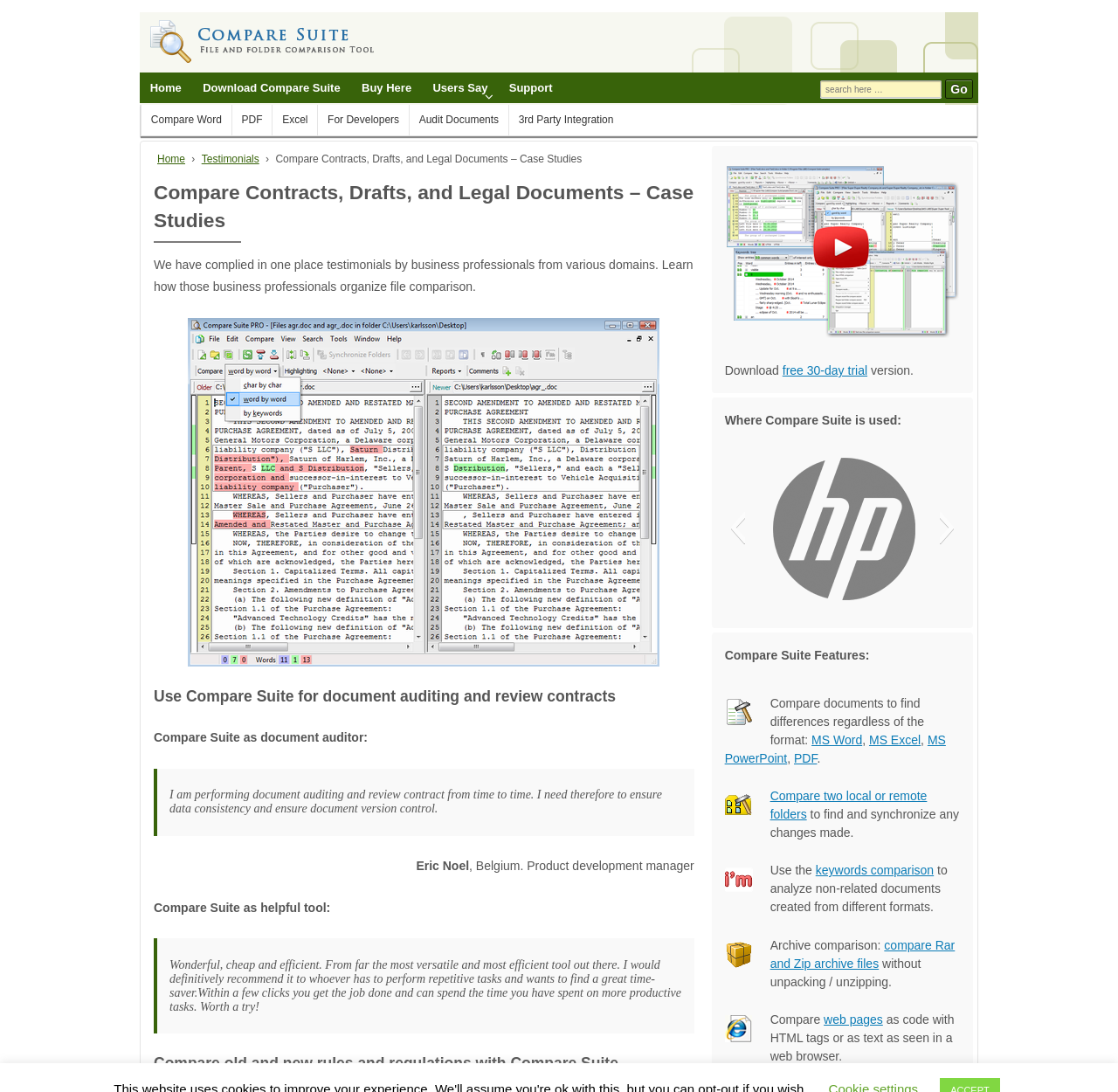Analyze the image and give a detailed response to the question:
Which companies use Compare Suite?

The webpage lists several companies that use Compare Suite, including Singapore Airlines, Siemens, Intel, and many others. These companies are displayed as logos in the section 'Where Compare Suite is used'.